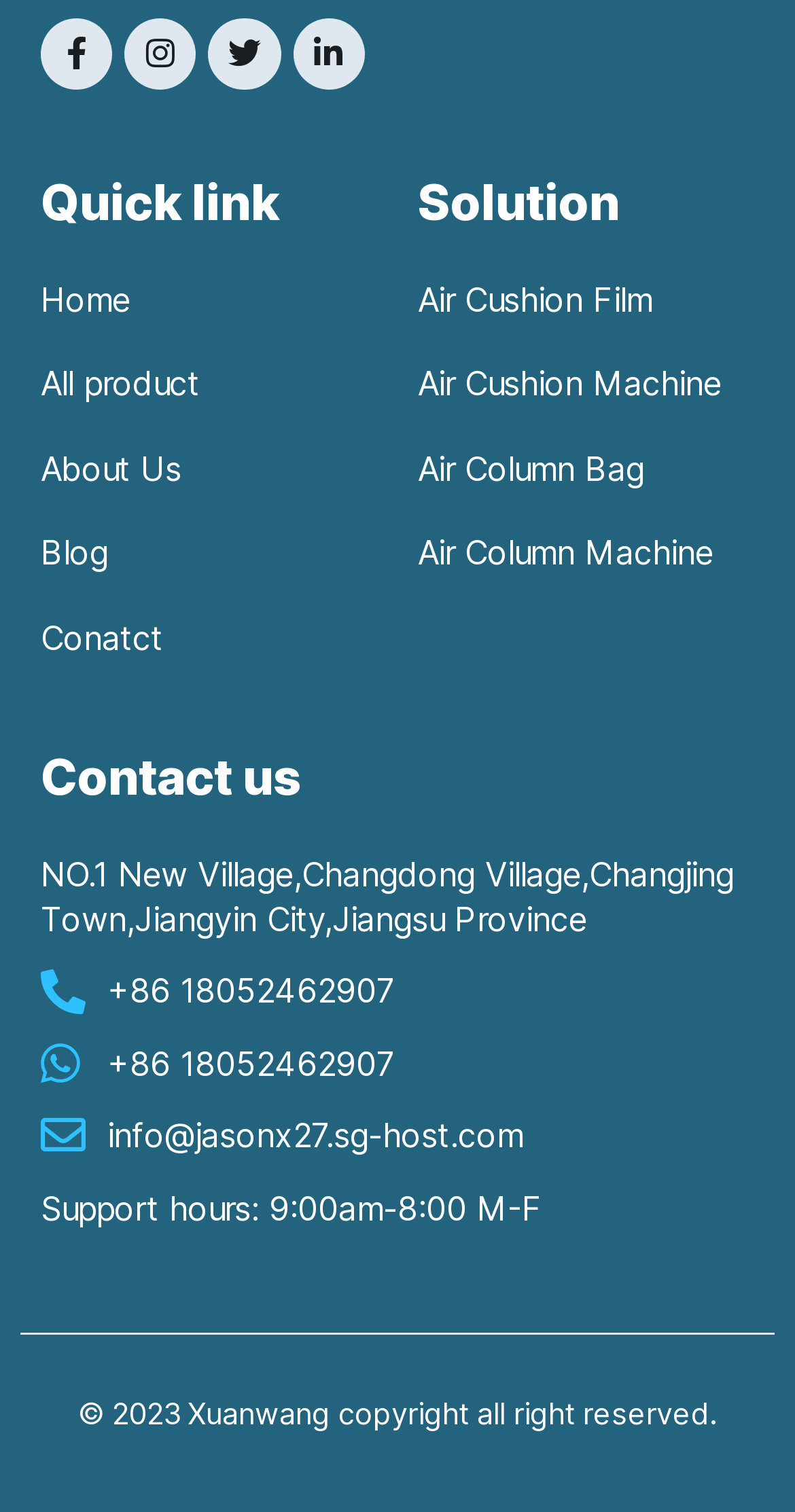Please locate the bounding box coordinates of the element that should be clicked to complete the given instruction: "Learn about Air Cushion Film".

[0.526, 0.182, 0.949, 0.216]